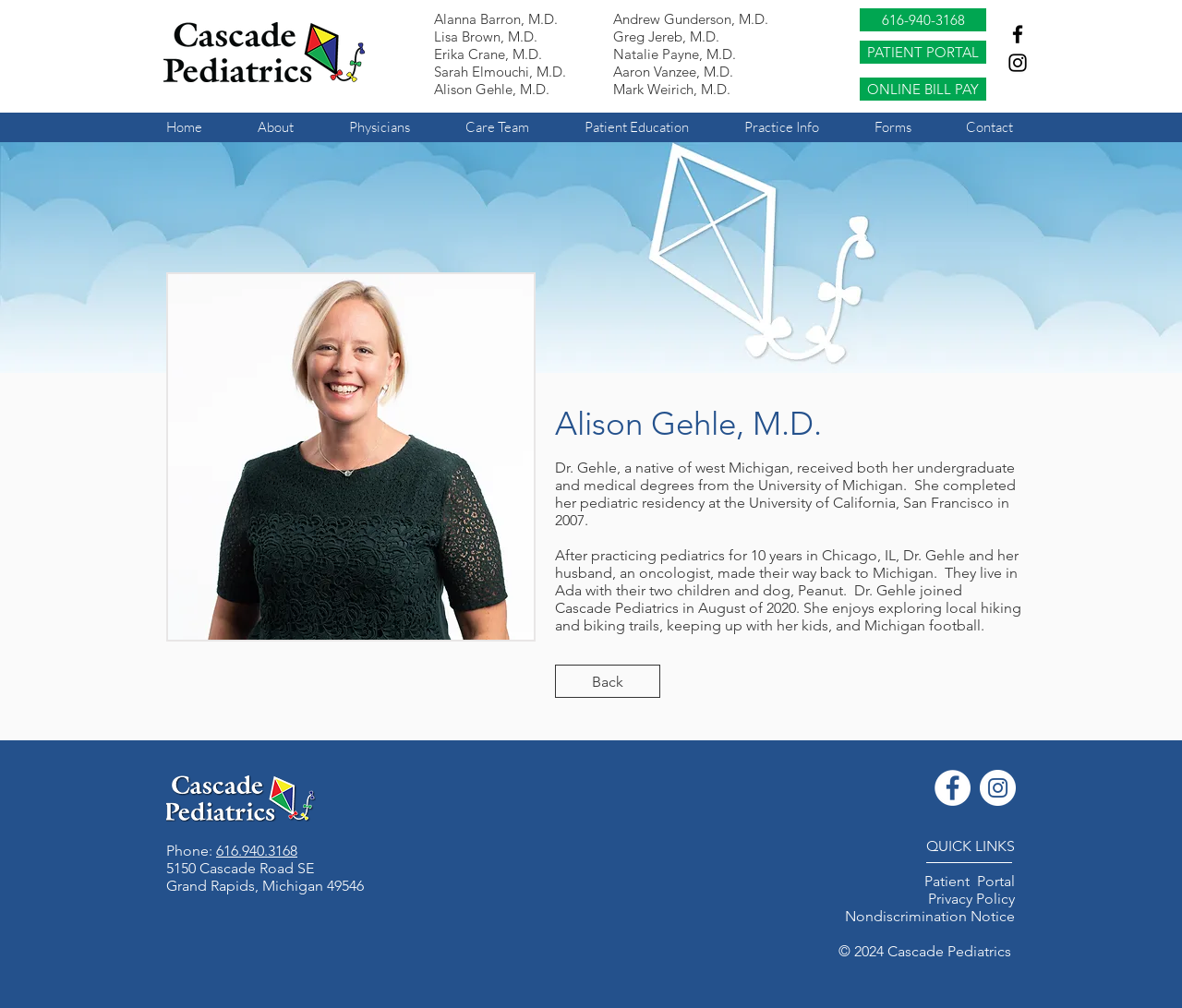What is the location of Cascade Pediatrics?
Using the visual information from the image, give a one-word or short-phrase answer.

Grand Rapids, Michigan